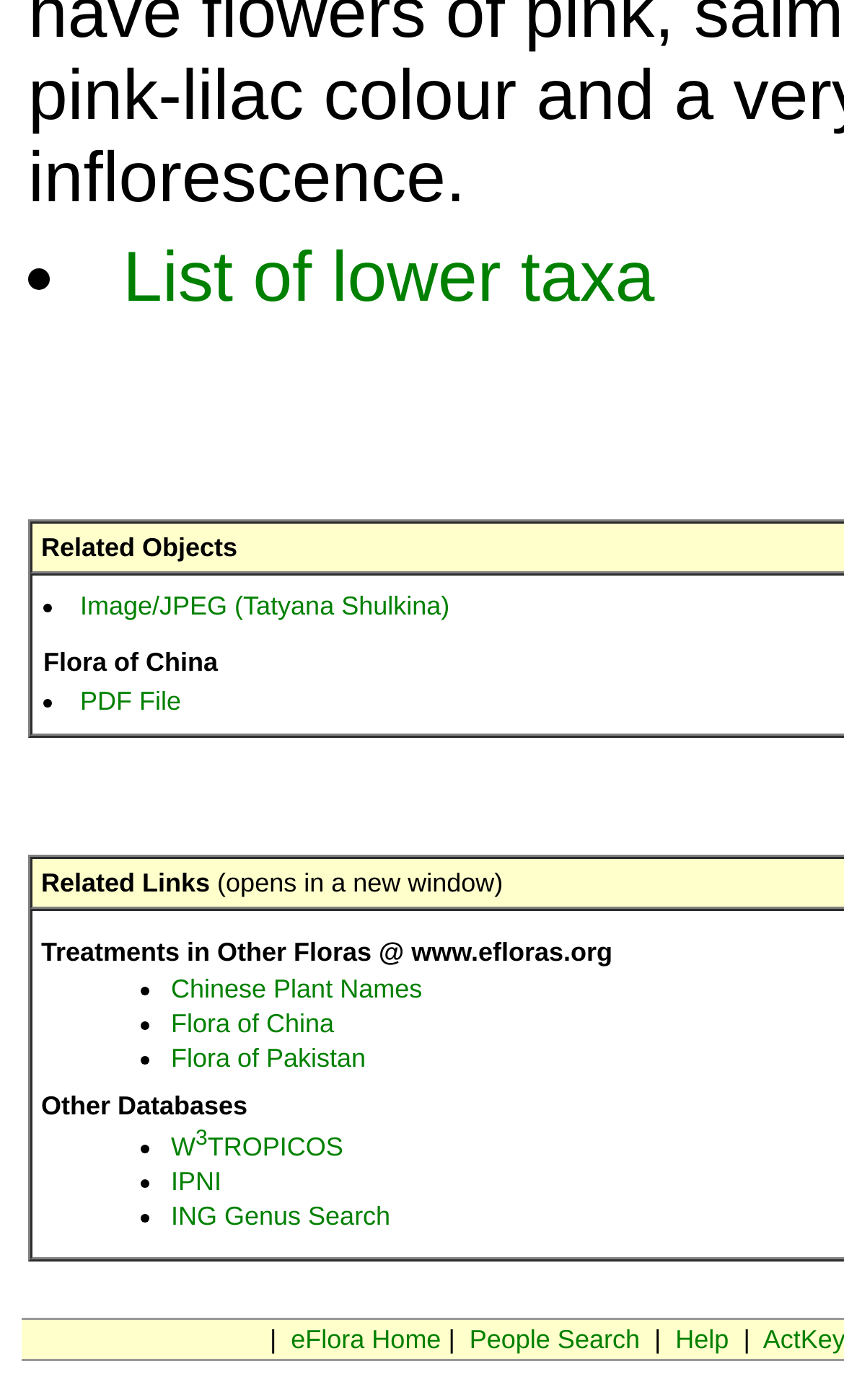Select the bounding box coordinates of the element I need to click to carry out the following instruction: "View list of lower taxa".

[0.146, 0.168, 0.776, 0.226]